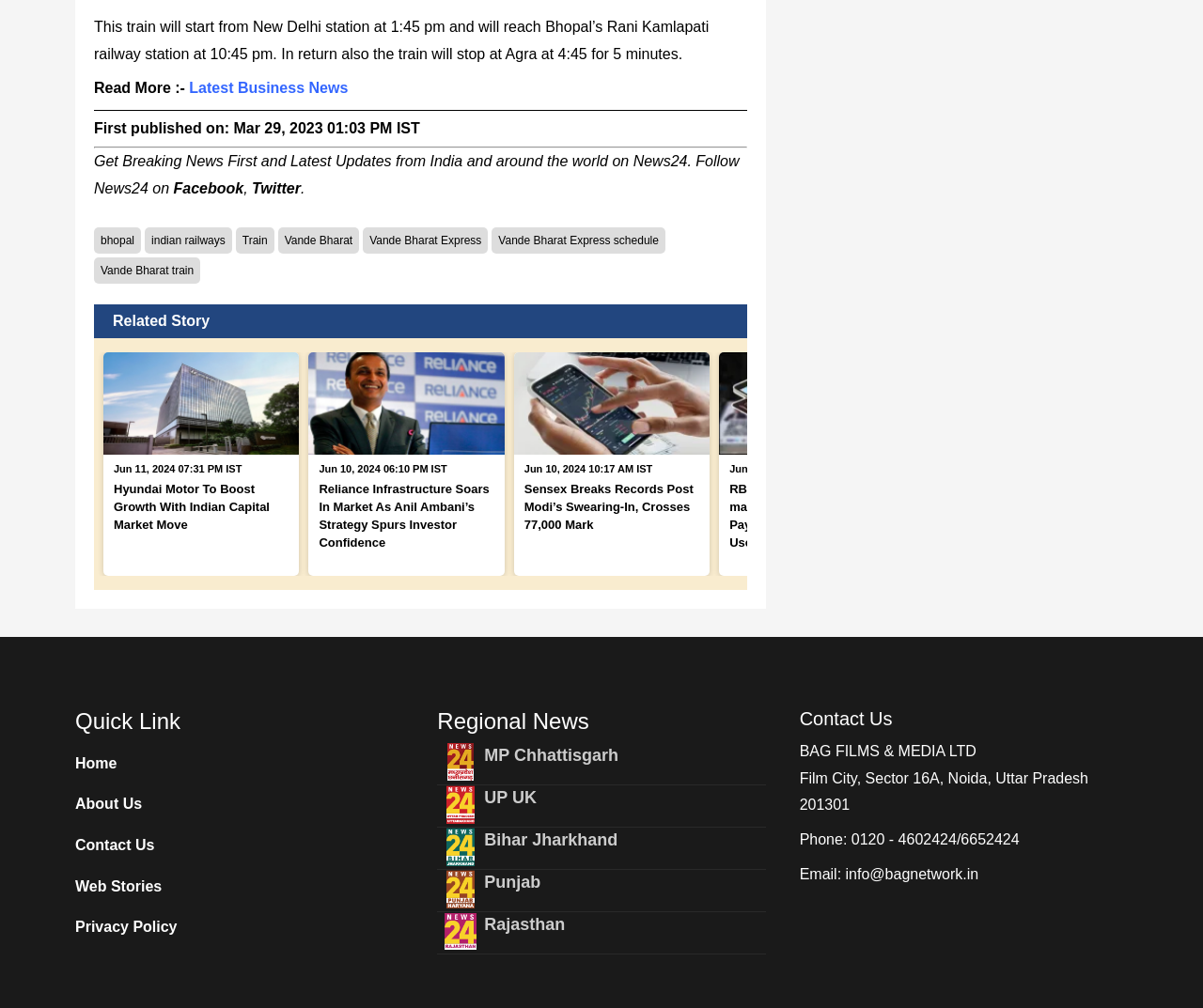How many links are there in the Quick Link section?
Can you give a detailed and elaborate answer to the question?

There are five links in the Quick Link section, starting from 'Home' at [0.062, 0.745, 0.185, 0.77] and ending at 'Privacy Policy' at [0.062, 0.907, 0.185, 0.933]